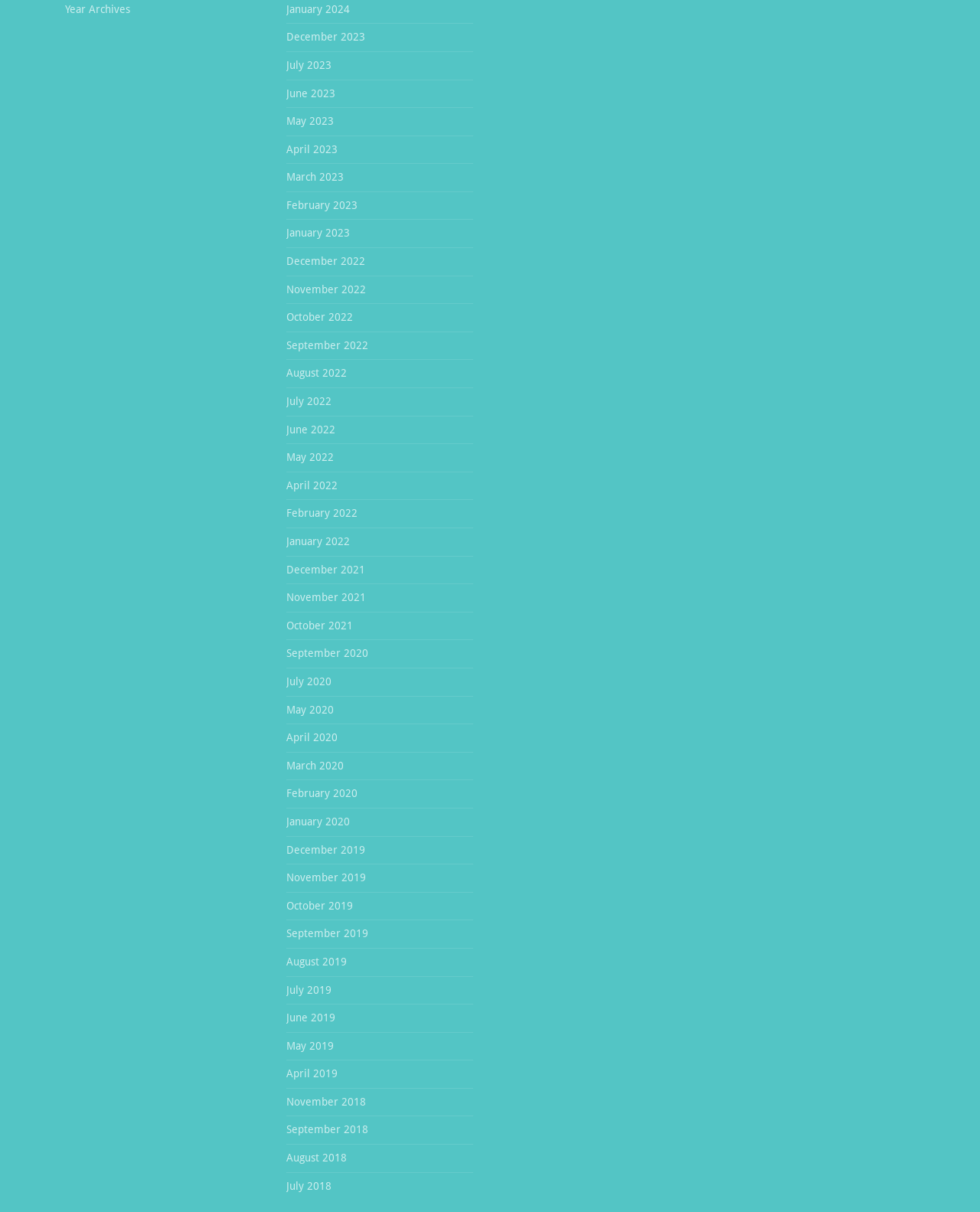Highlight the bounding box of the UI element that corresponds to this description: "November 2019".

[0.292, 0.719, 0.373, 0.729]